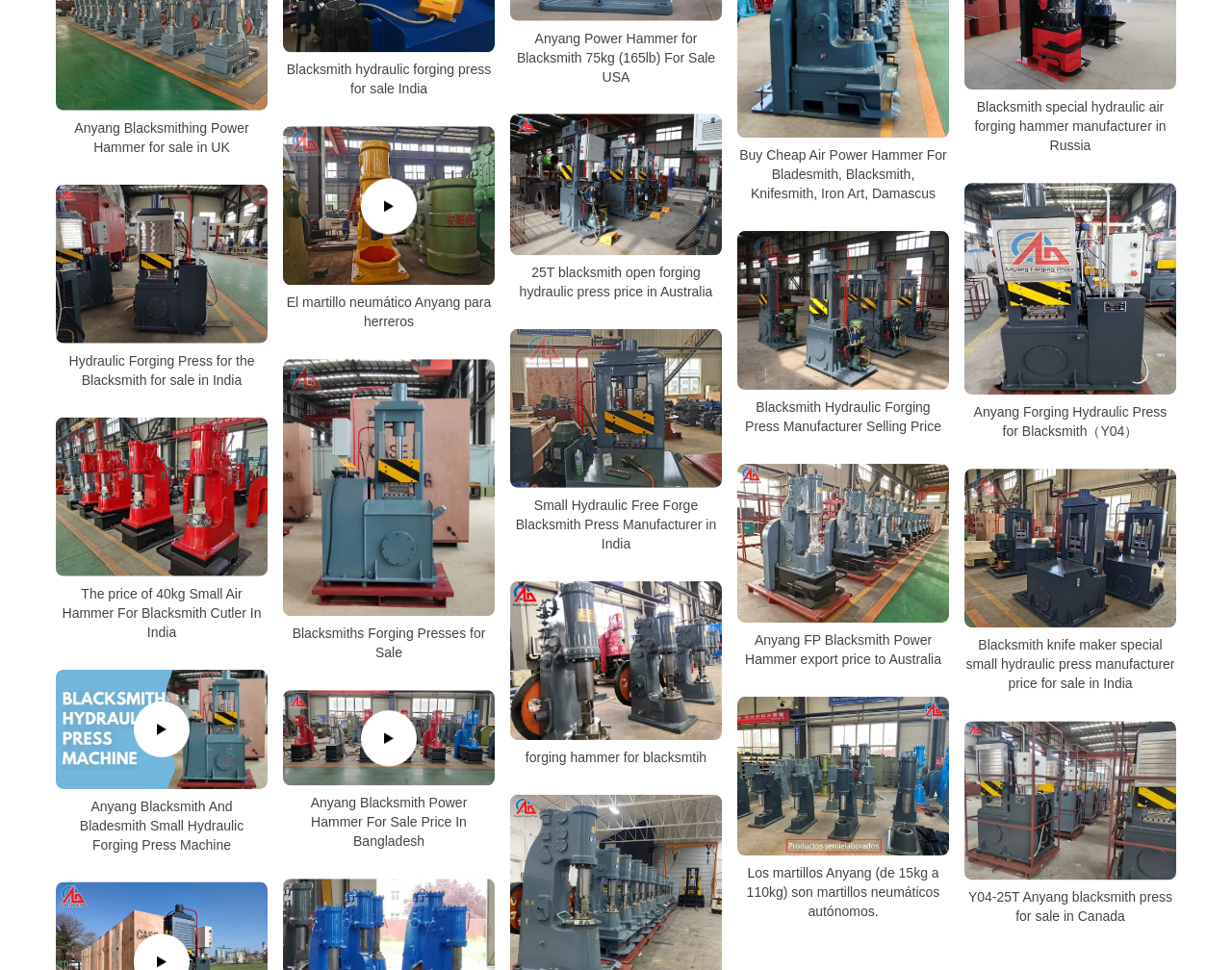Please find the bounding box coordinates of the element that needs to be clicked to perform the following instruction: "Click on Anyang Power Hammer for Blacksmith 75kg (165lb) For Sale USA". The bounding box coordinates should be four float numbers between 0 and 1, represented as [left, top, right, bottom].

[0.414, 0.029, 0.586, 0.089]